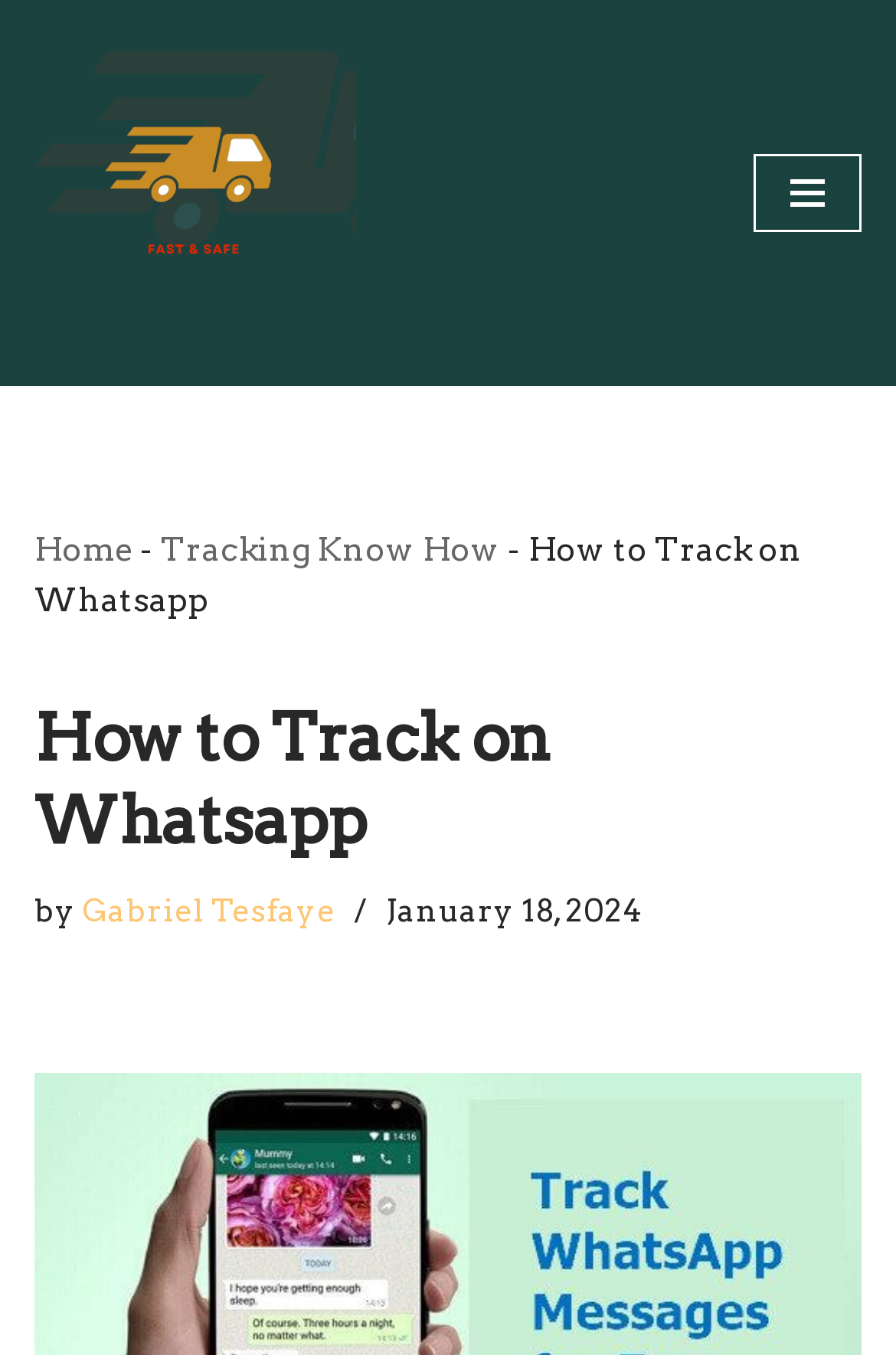Is the navigation menu expanded?
Give a single word or phrase as your answer by examining the image.

False